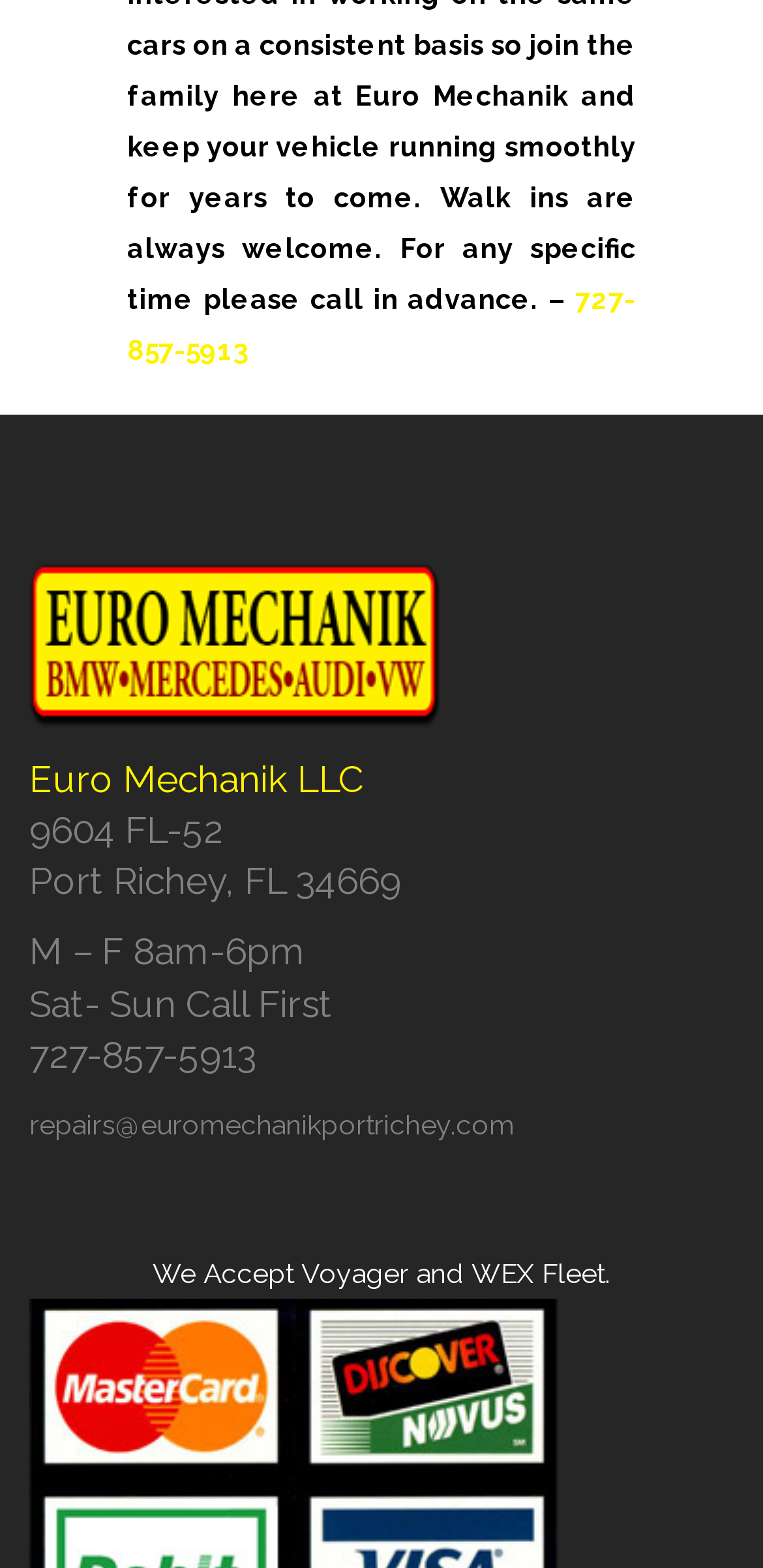Please find the bounding box for the UI element described by: "9604 FL-52Port Richey, FL 34669".

[0.038, 0.515, 0.526, 0.575]